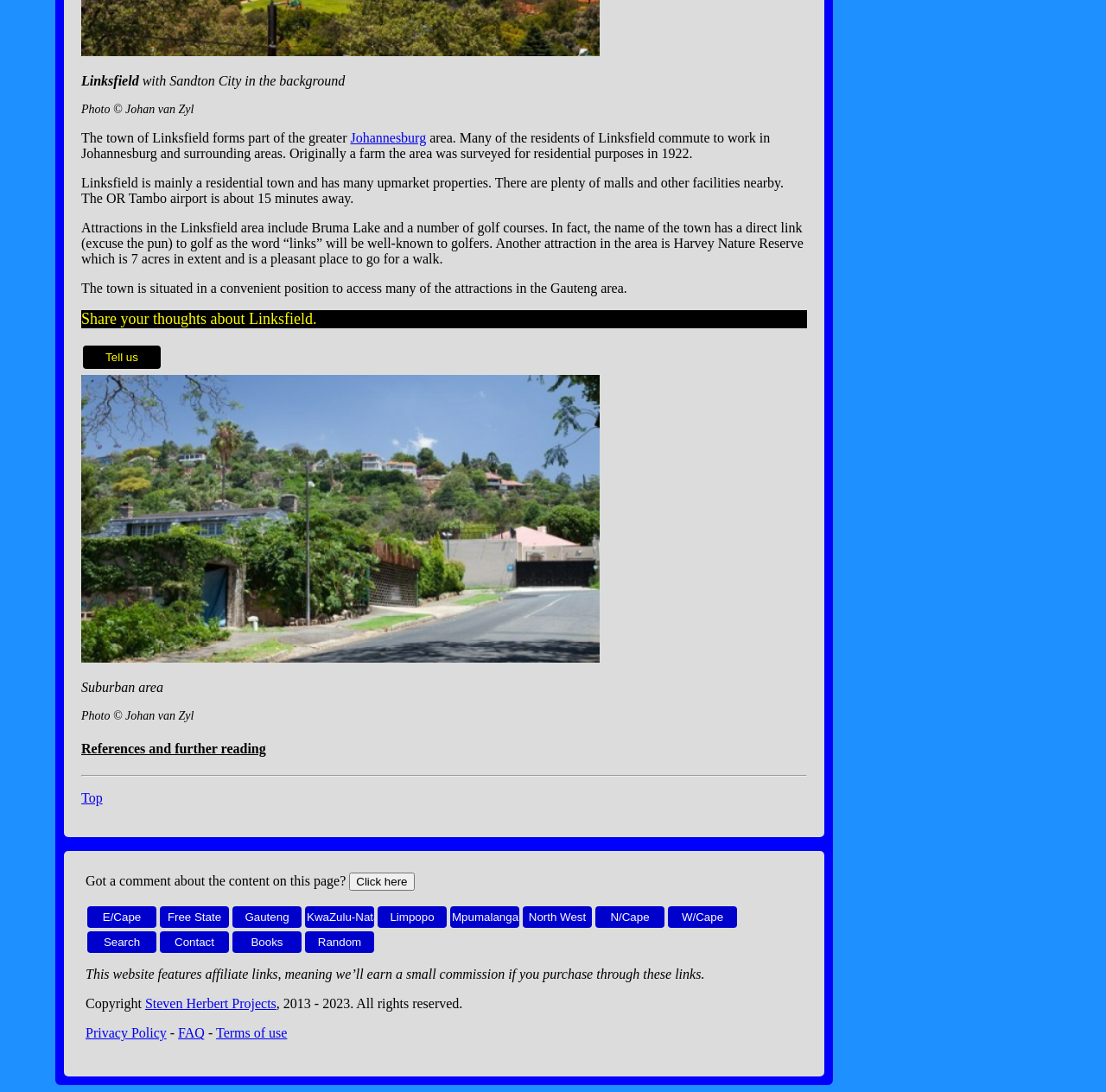Find the bounding box coordinates for the HTML element specified by: "value="Books"".

[0.21, 0.853, 0.273, 0.873]